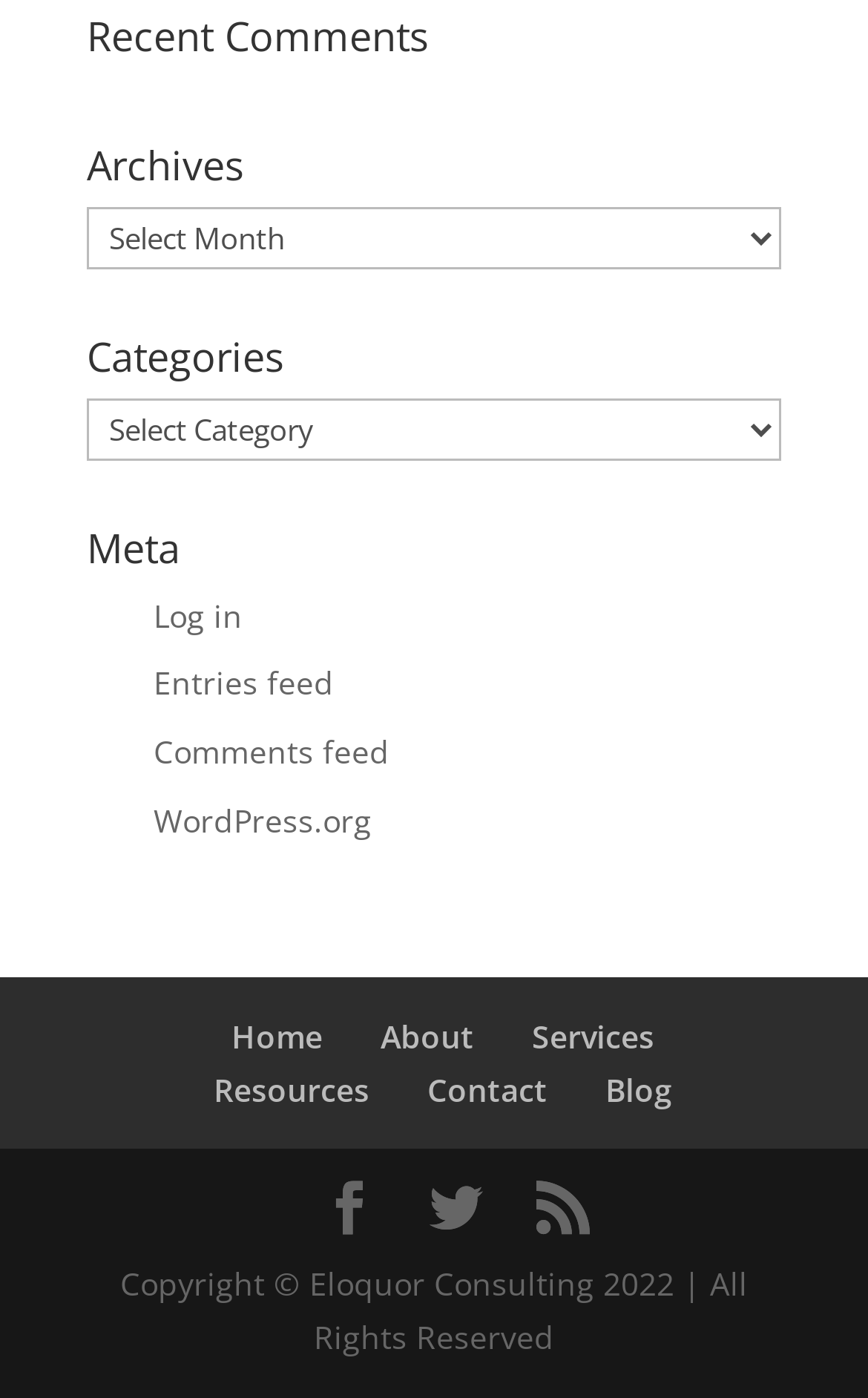Determine the bounding box for the UI element as described: "Log in". The coordinates should be represented as four float numbers between 0 and 1, formatted as [left, top, right, bottom].

[0.177, 0.424, 0.279, 0.455]